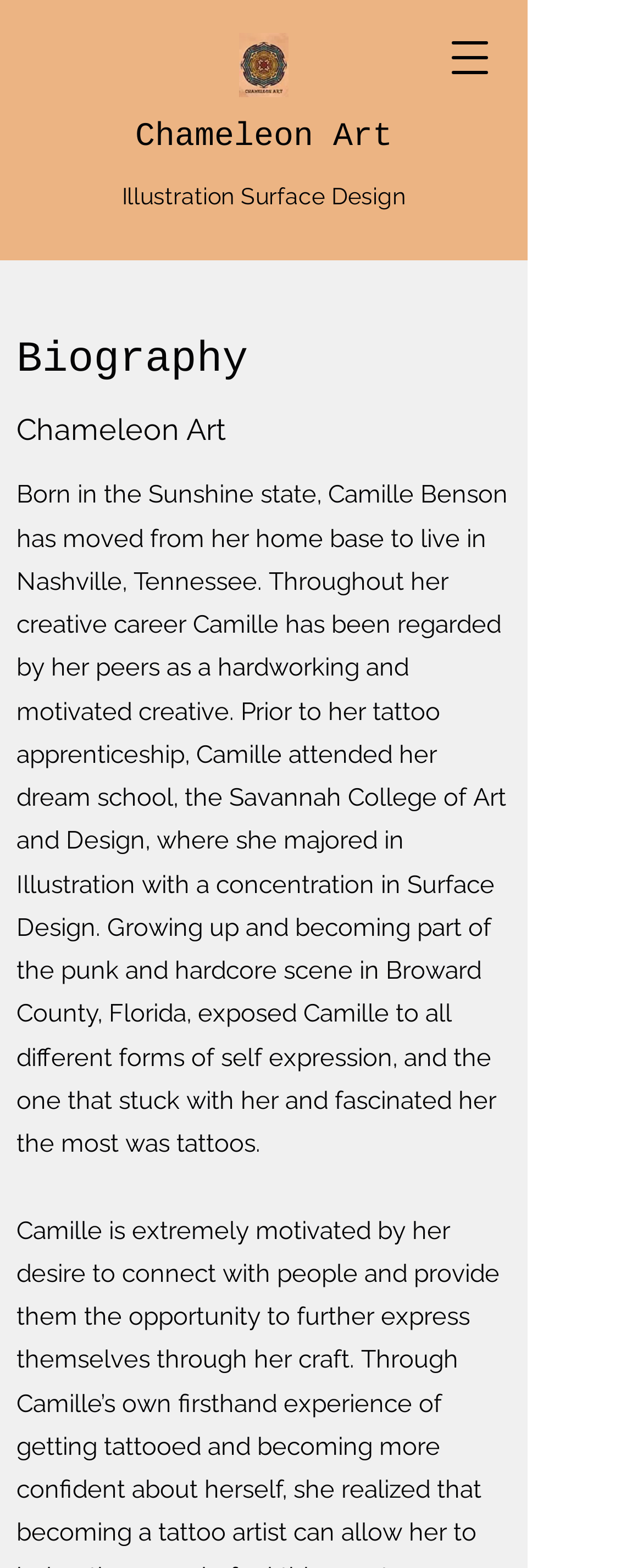Provide a brief response in the form of a single word or phrase:
What is the artist's major in college?

Illustration